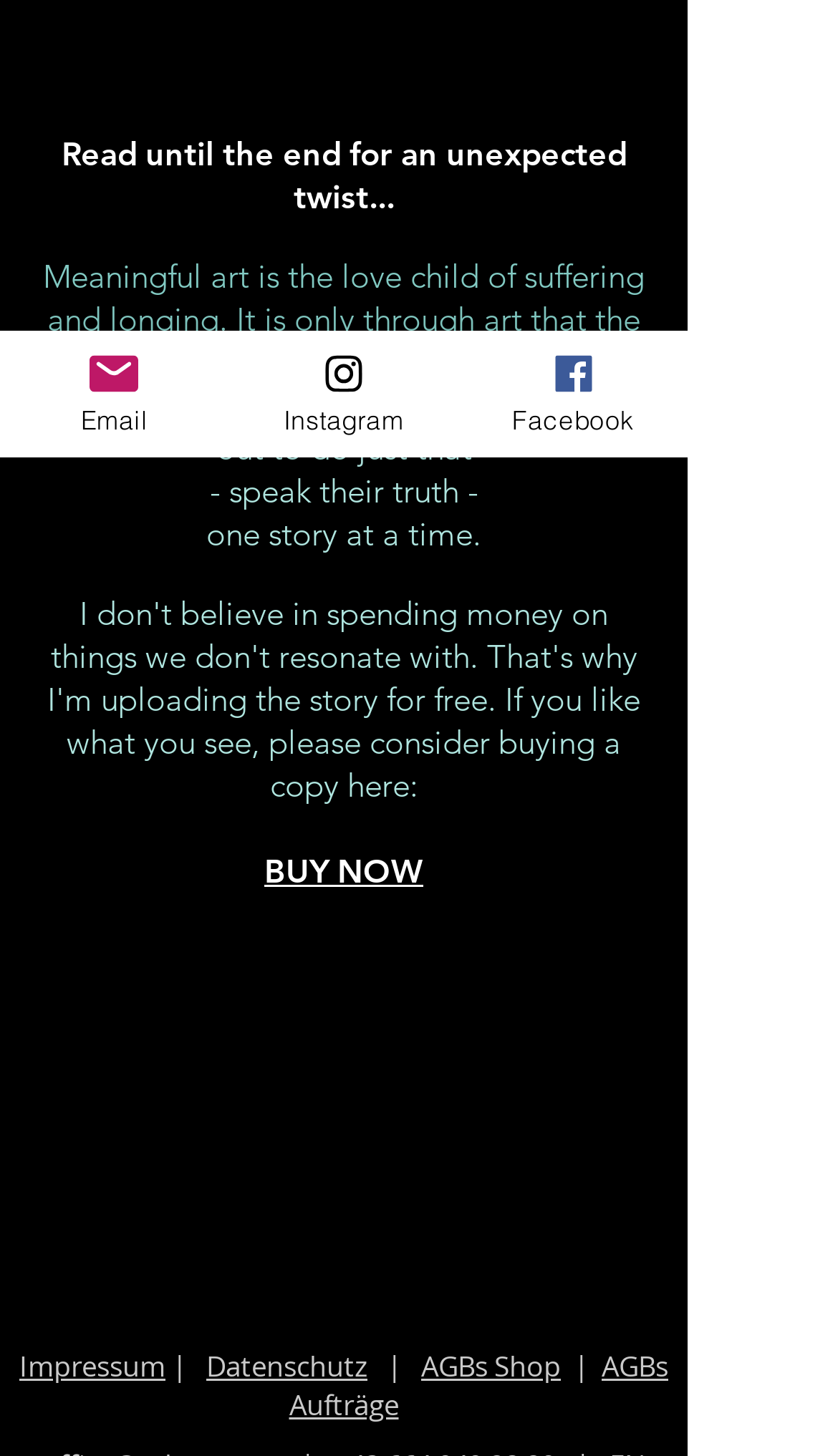Identify the bounding box of the HTML element described here: "Impressum". Provide the coordinates as four float numbers between 0 and 1: [left, top, right, bottom].

[0.023, 0.925, 0.197, 0.952]